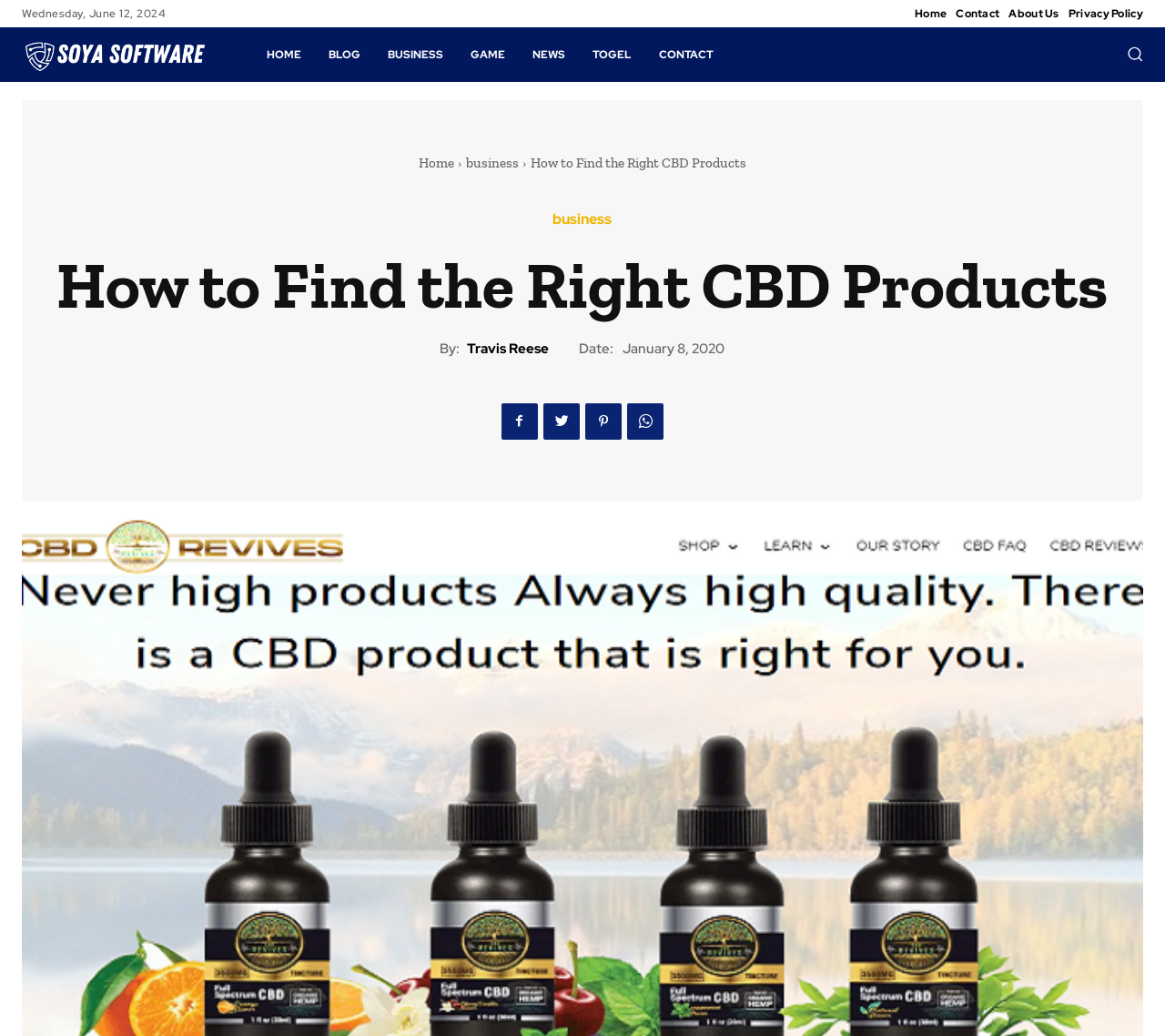Describe the webpage in detail, including text, images, and layout.

The webpage is about finding the right CBD products. At the top left, there is a logo and a date "Wednesday, June 12, 2024". On the top right, there are several links including "Home", "Contact", "About Us", and "Privacy Policy". Below these links, there is a navigation menu with links to "HOME", "BLOG", "BUSINESS", "GAME", "NEWS", "TOGEL", and "CONTACT".

In the main content area, there is a heading "How to Find the Right CBD Products" followed by a subheading "By: Travis Reese" and a date "January 8, 2020". The main content is not explicitly described in the accessibility tree, but based on the meta description, it likely discusses the importance of finding high-quality CBD products from a reliable source.

On the top right corner, there is a search button with a magnifying glass icon. Below the main content, there are four social media links represented by icons.